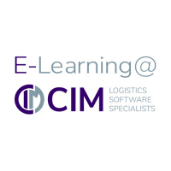Based on the image, give a detailed response to the question: What is the purpose of the company's e-learning platforms?

The purpose of the company's e-learning platforms can be understood by analyzing the visual representation of the logo and branding, which emphasizes CIM's commitment to providing comprehensive training and support through advanced e-learning platforms, designed to enhance knowledge and skill development within the logistics sector.